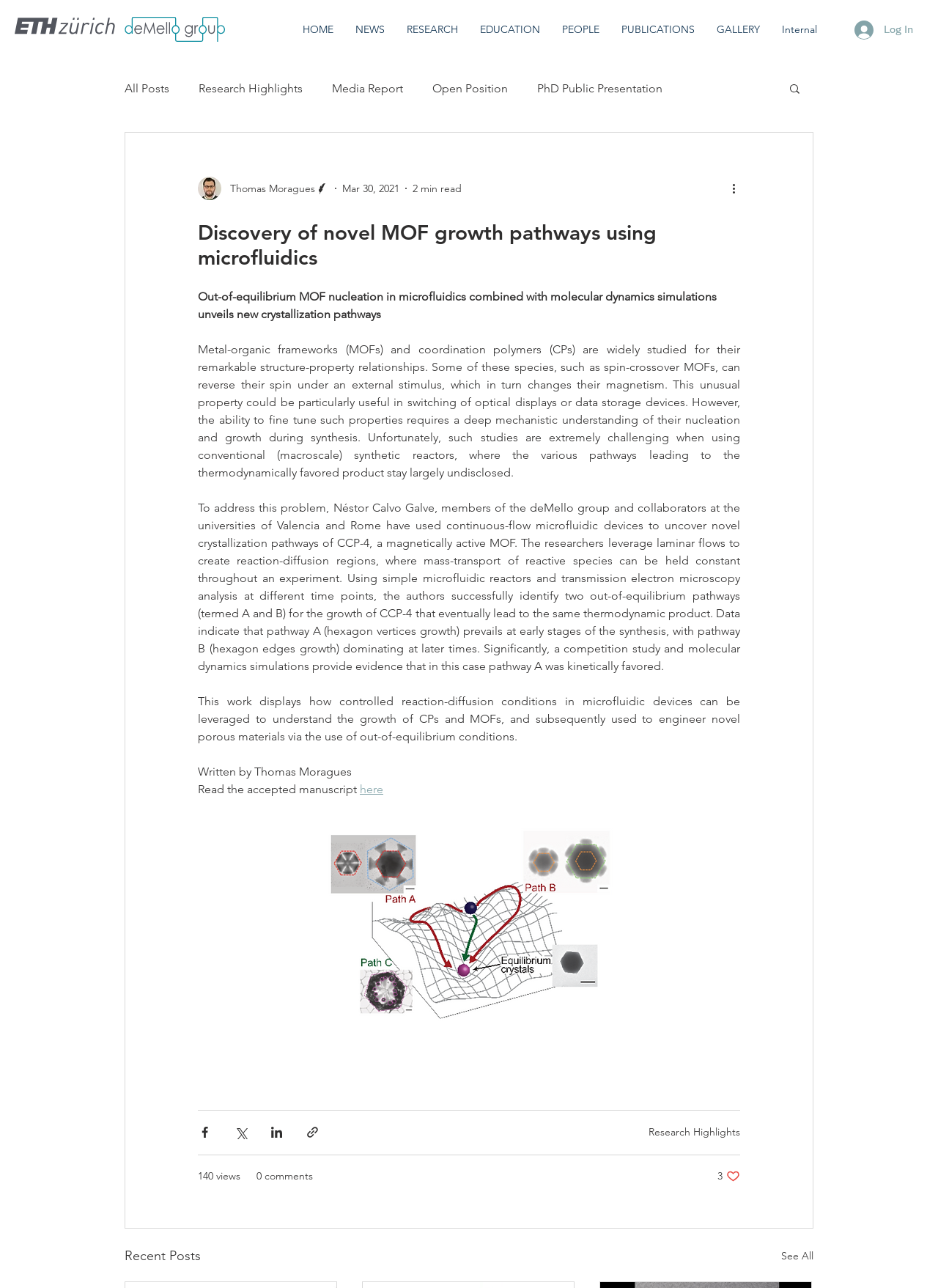What is the topic of the article?
Please answer using one word or phrase, based on the screenshot.

MOF growth pathways